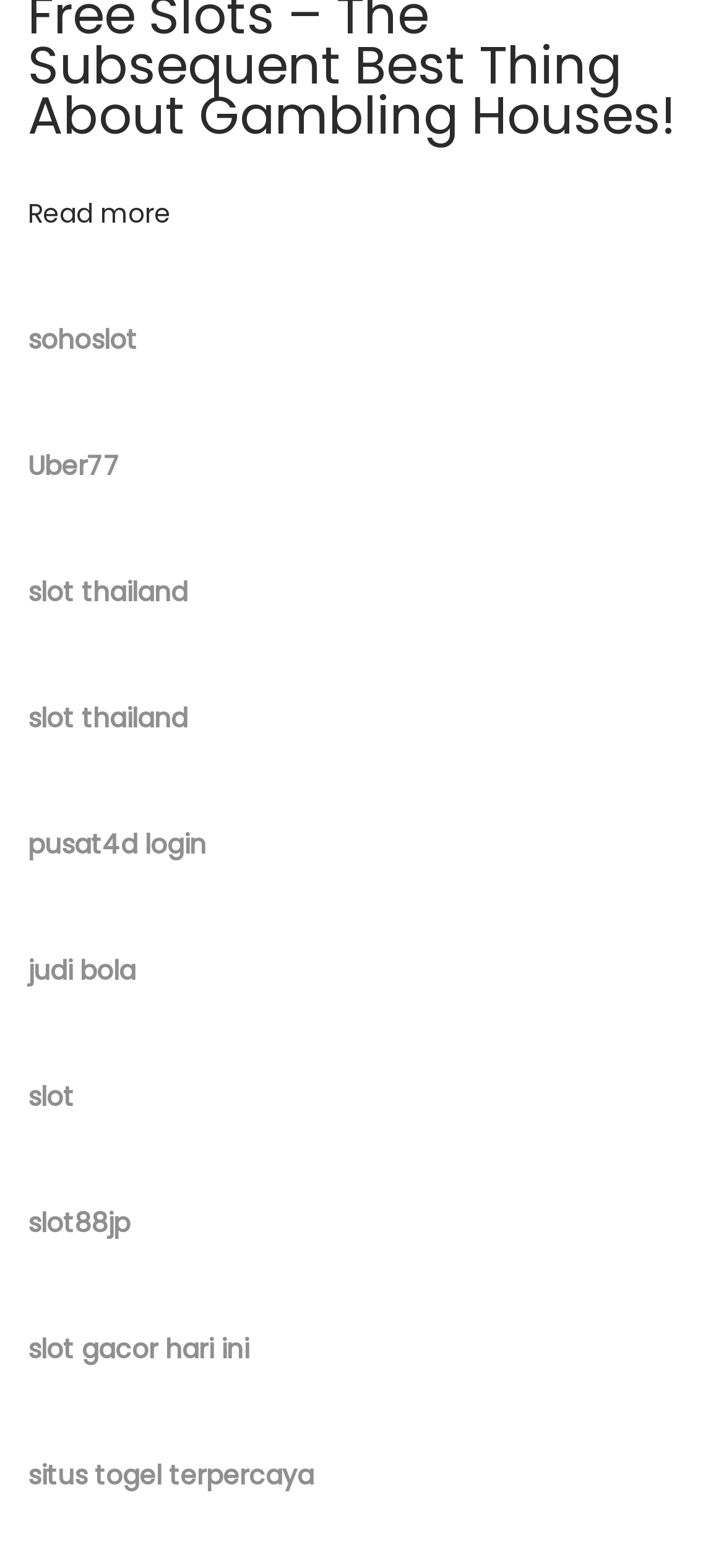Bounding box coordinates are specified in the format (top-left x, top-left y, bottom-right x, bottom-right y). All values are floating point numbers bounded between 0 and 1. Please provide the bounding box coordinate of the region this sentence describes: situs togel terpercaya

[0.038, 0.929, 0.433, 0.953]